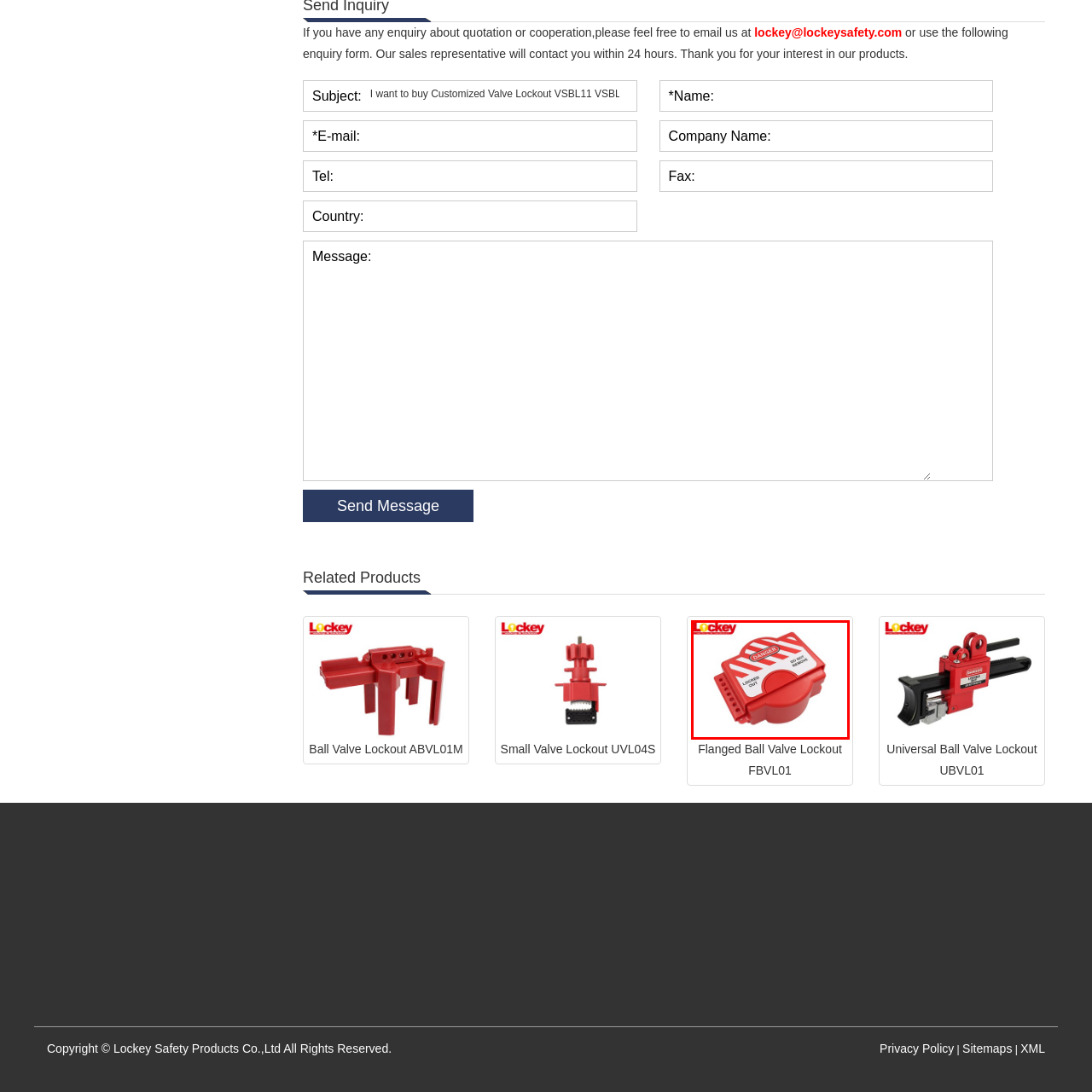Focus on the image encased in the red box and respond to the question with a single word or phrase:
What is written on the caution labels?

DANGER and LOCKED OUT. DO NOT REMOVE